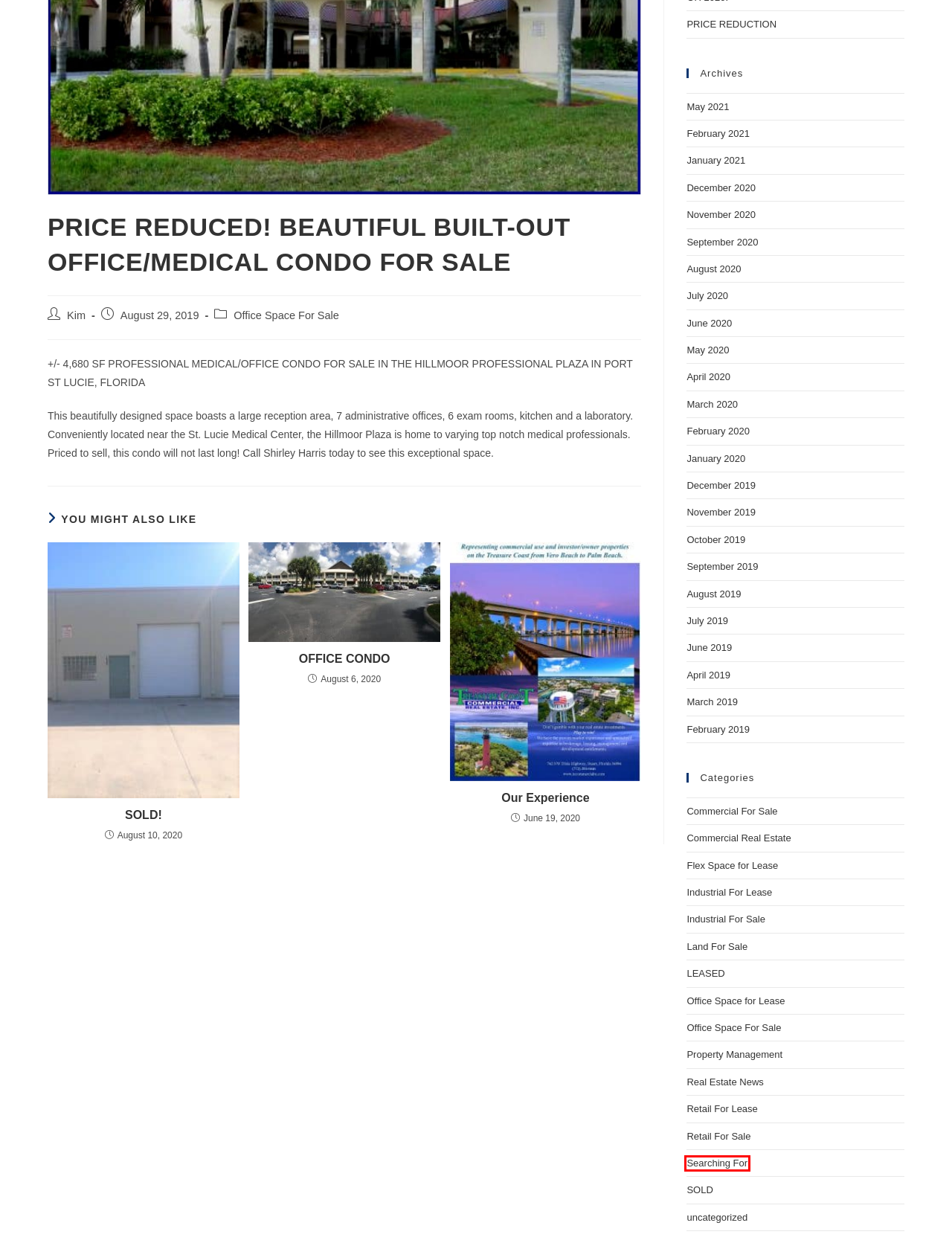You are given a webpage screenshot where a red bounding box highlights an element. Determine the most fitting webpage description for the new page that loads after clicking the element within the red bounding box. Here are the candidates:
A. October 2019 - Treasure Coast Commercial Real Estate
B. Our Experience - Treasure Coast Commercial Real Estate
C. November 2020 - Treasure Coast Commercial Real Estate
D. September 2019 - Treasure Coast Commercial Real Estate
E. Retail For Lease Archives - Treasure Coast Commercial Real Estate
F. Flex Space for Lease Archives - Treasure Coast Commercial Real Estate
G. May 2020 - Treasure Coast Commercial Real Estate
H. Searching For Archives - Treasure Coast Commercial Real Estate

H